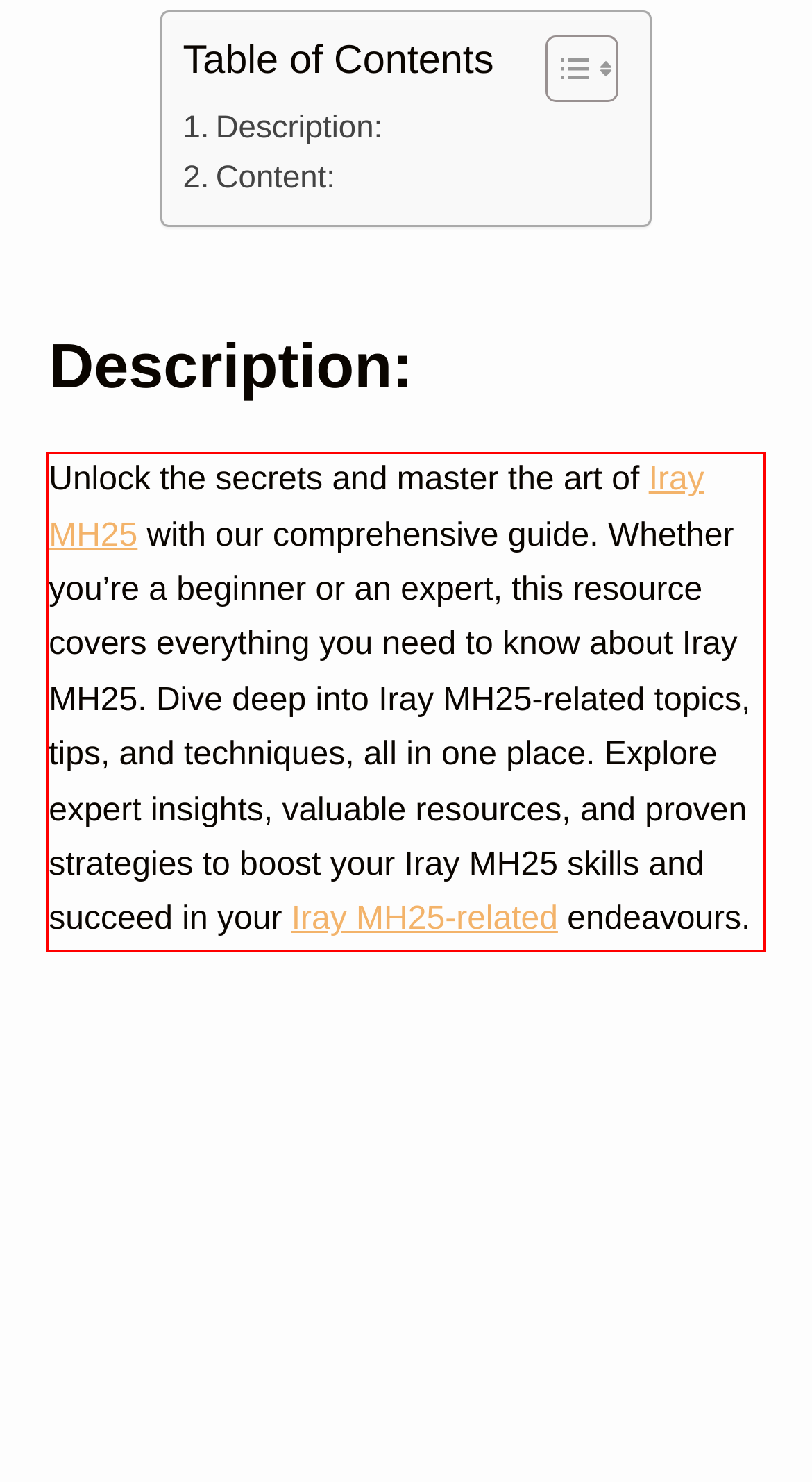Analyze the screenshot of the webpage that features a red bounding box and recognize the text content enclosed within this red bounding box.

Unlock the secrets and master the art of Iray MH25 with our comprehensive guide. Whether you’re a beginner or an expert, this resource covers everything you need to know about Iray MH25. Dive deep into Iray MH25-related topics, tips, and techniques, all in one place. Explore expert insights, valuable resources, and proven strategies to boost your Iray MH25 skills and succeed in your Iray MH25-related endeavours.